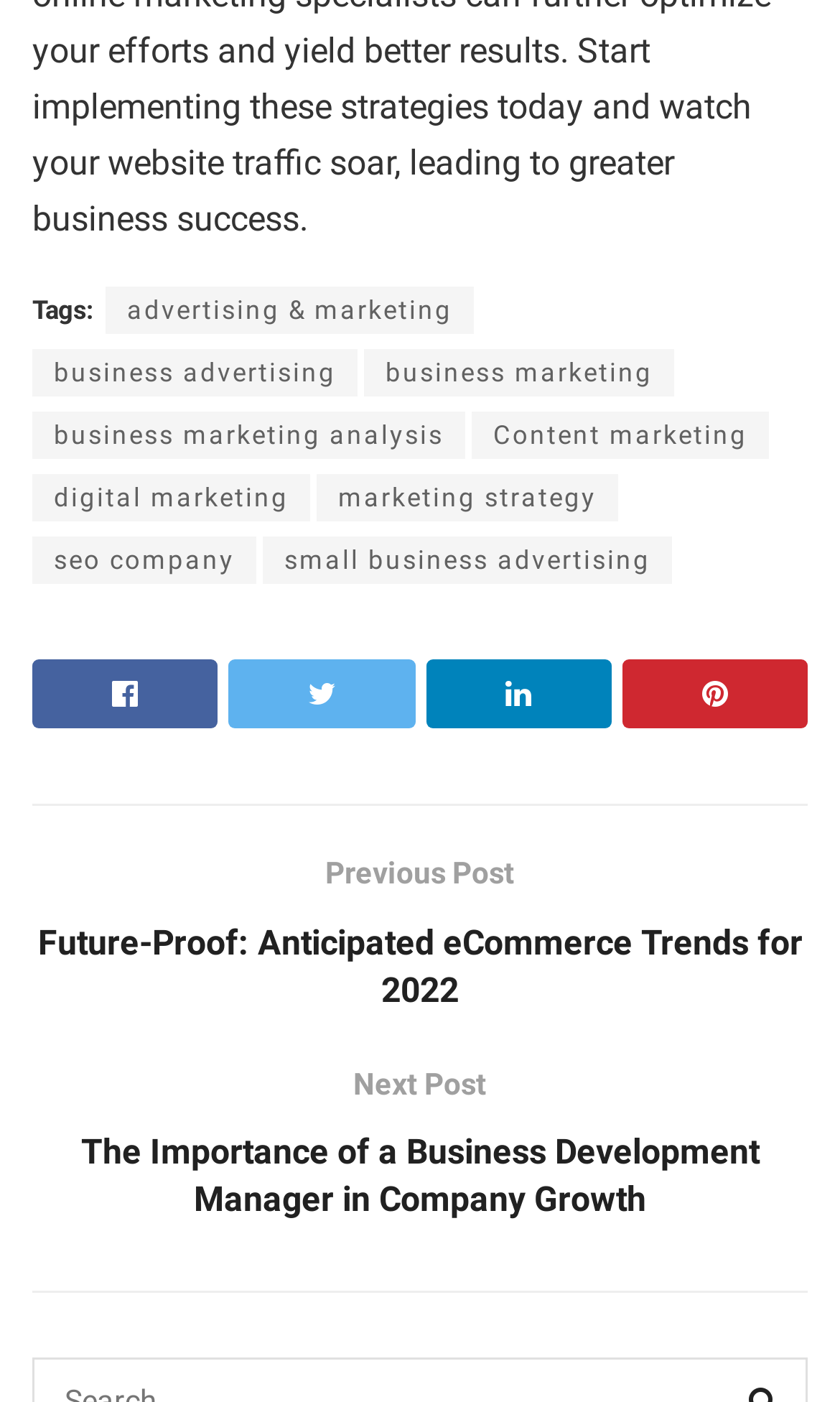Show the bounding box coordinates of the region that should be clicked to follow the instruction: "Donate."

None